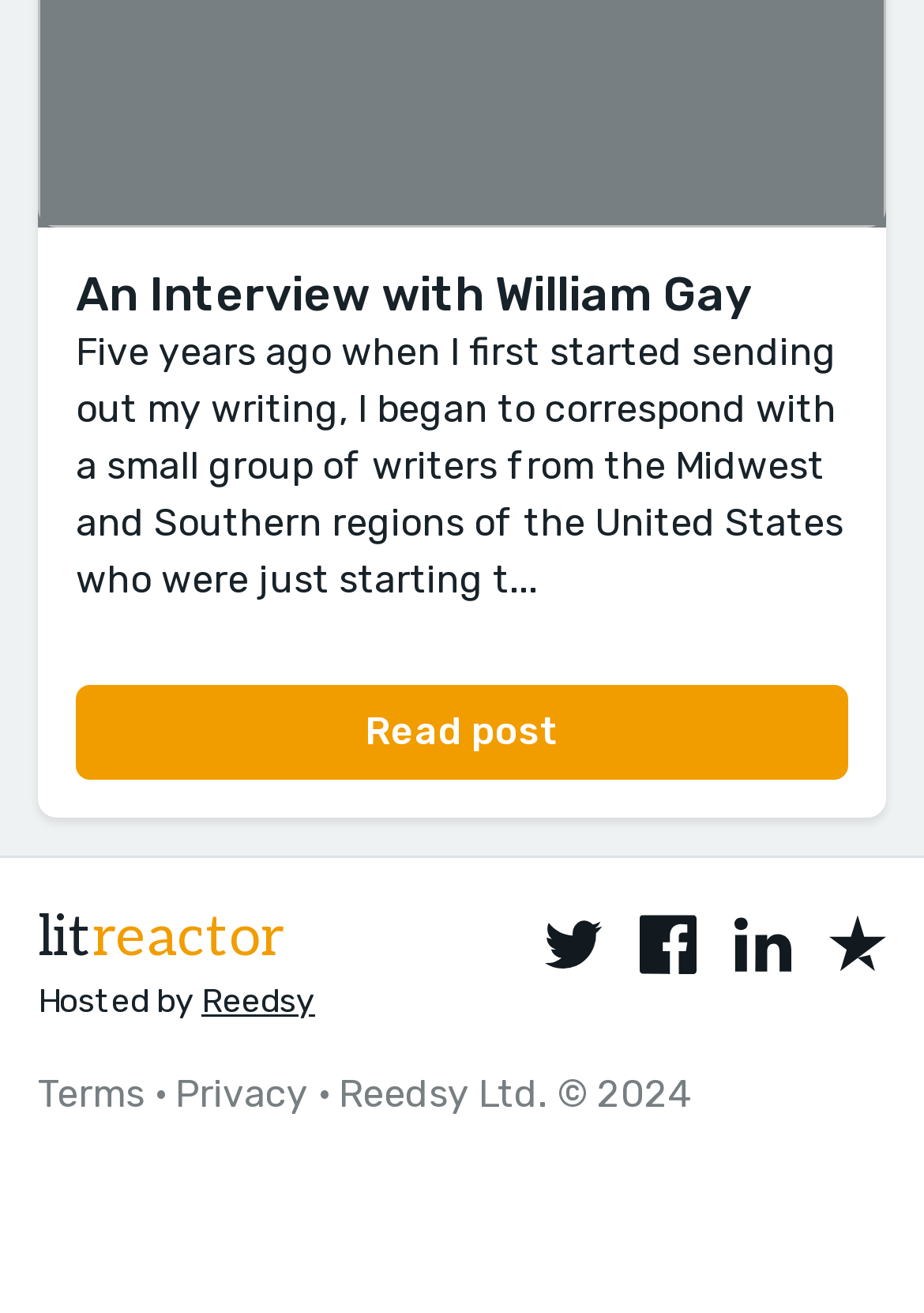Specify the bounding box coordinates of the area that needs to be clicked to achieve the following instruction: "Get online support".

None